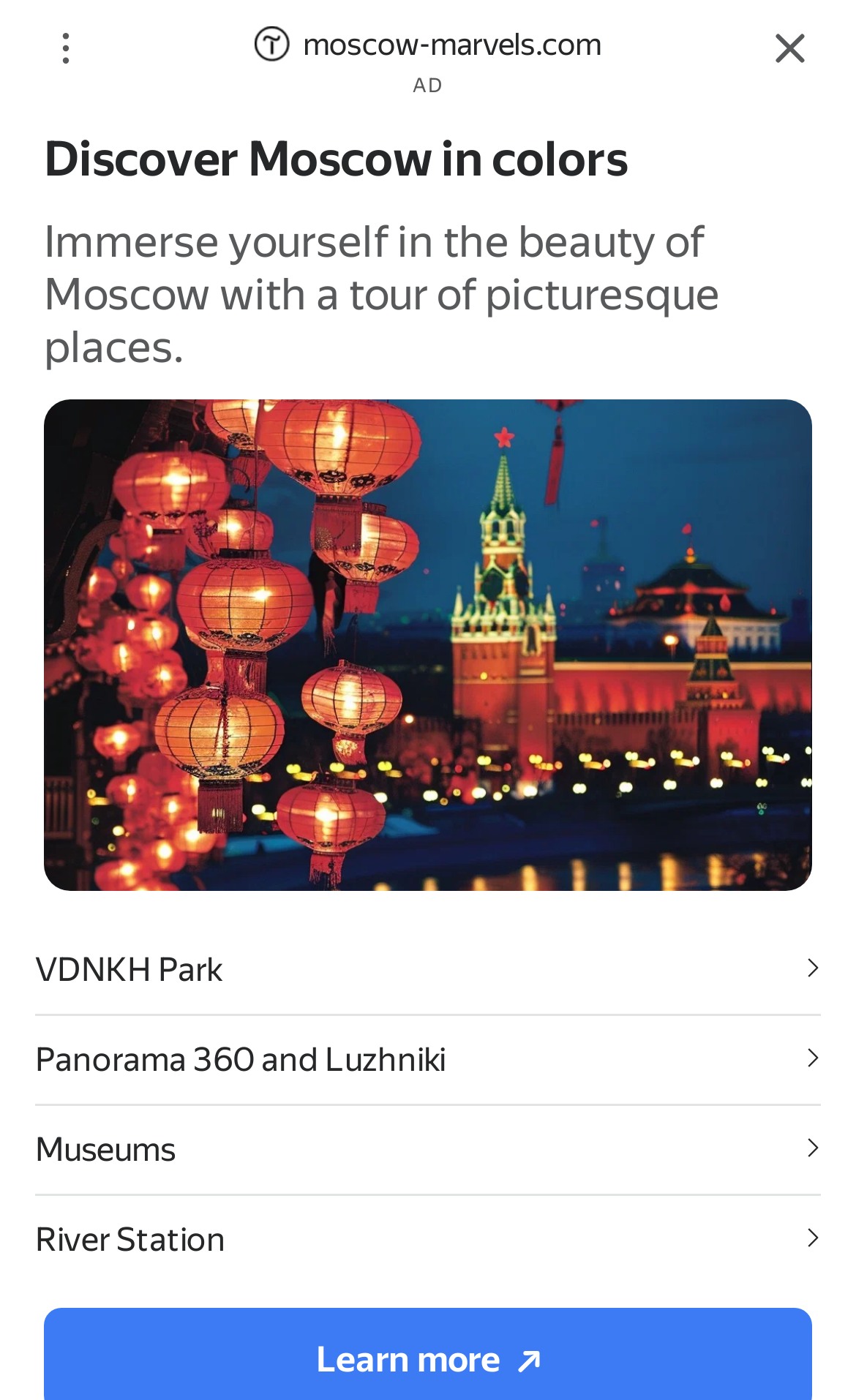Provide the bounding box coordinates of the section that needs to be clicked to accomplish the following instruction: "Go to 'Войти'."

[0.588, 0.089, 0.696, 0.15]